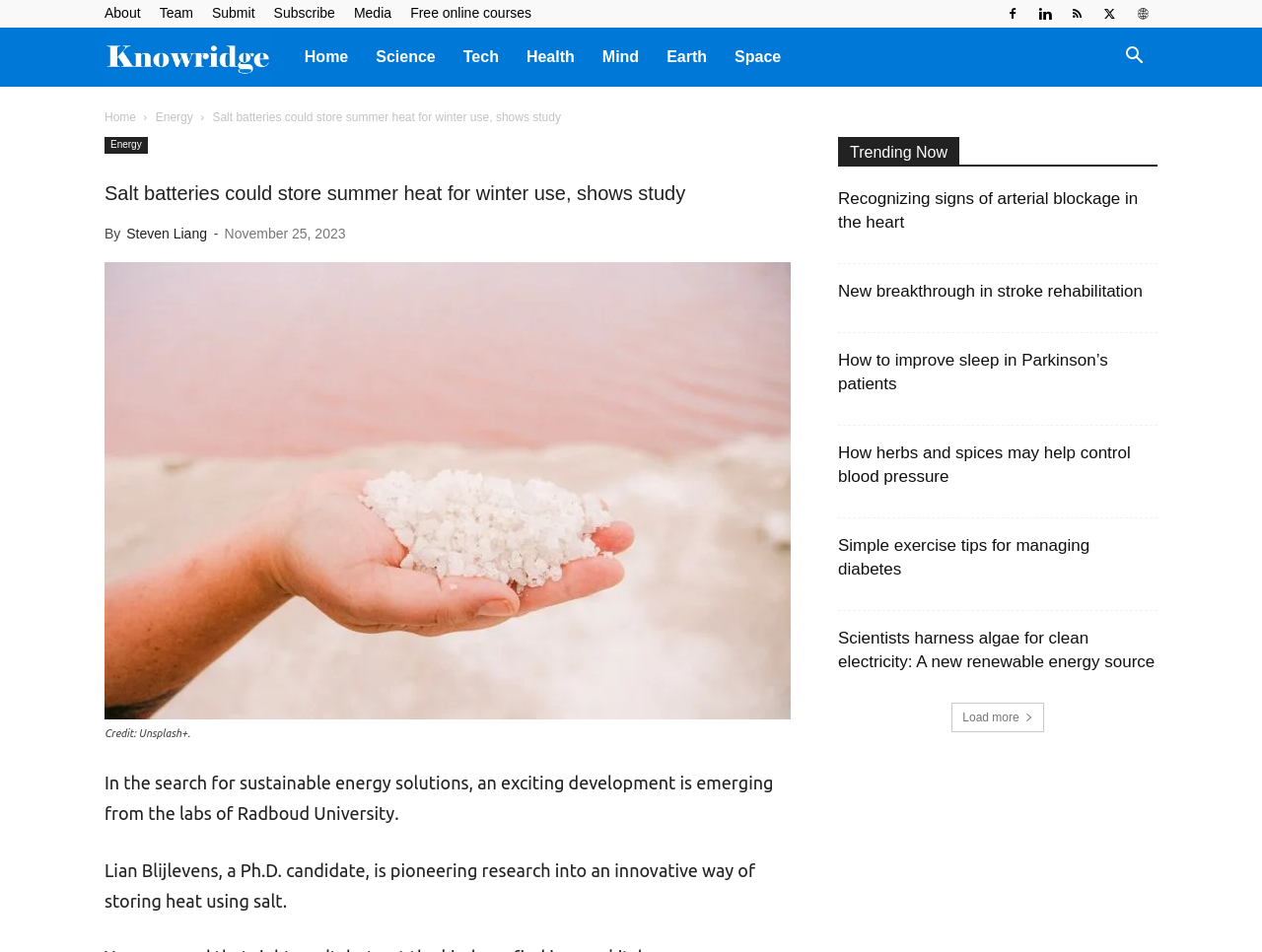What is the topic of the main article?
Using the image as a reference, give a one-word or short phrase answer.

Salt batteries